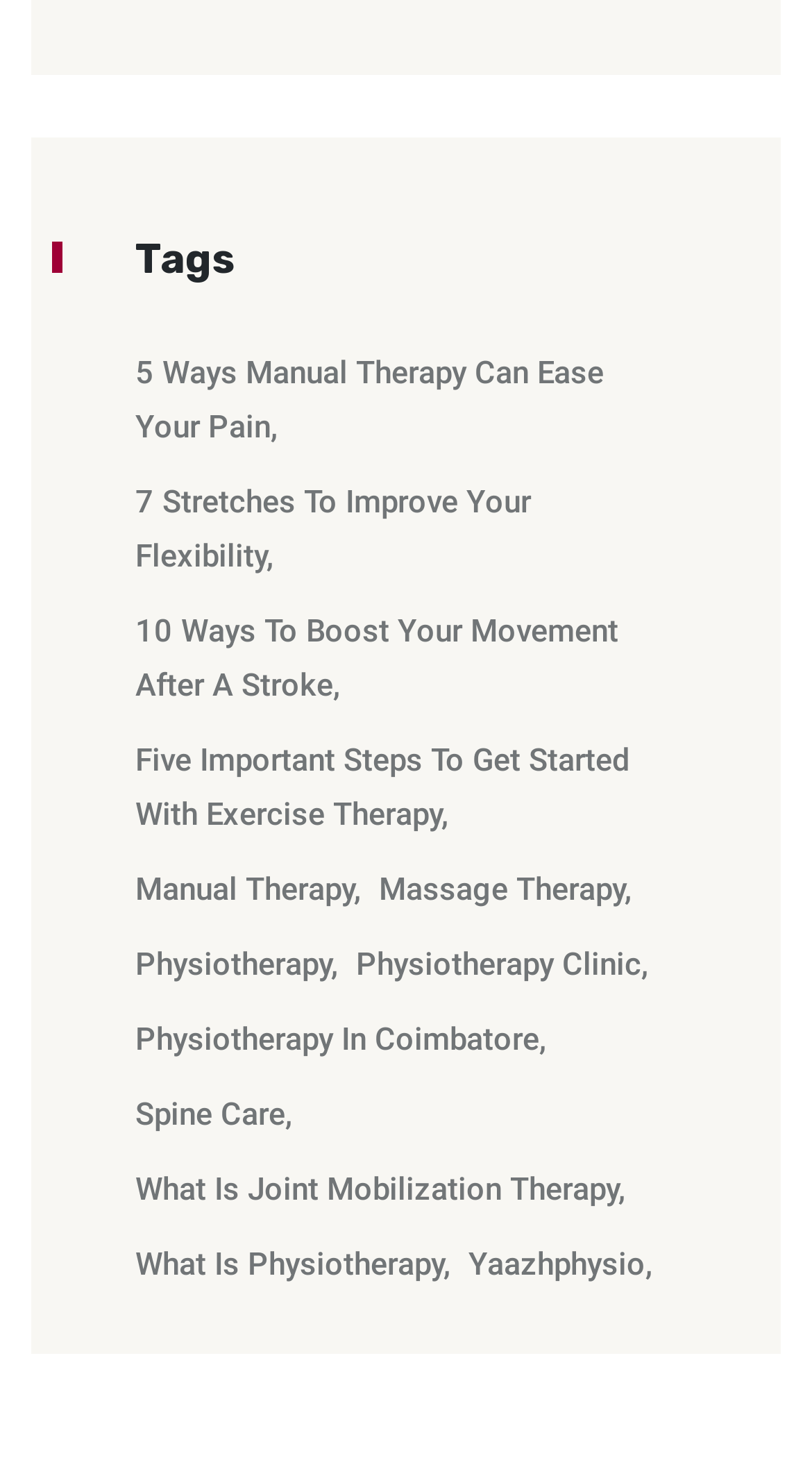Mark the bounding box of the element that matches the following description: "what is physiotherapy".

[0.167, 0.843, 0.554, 0.88]